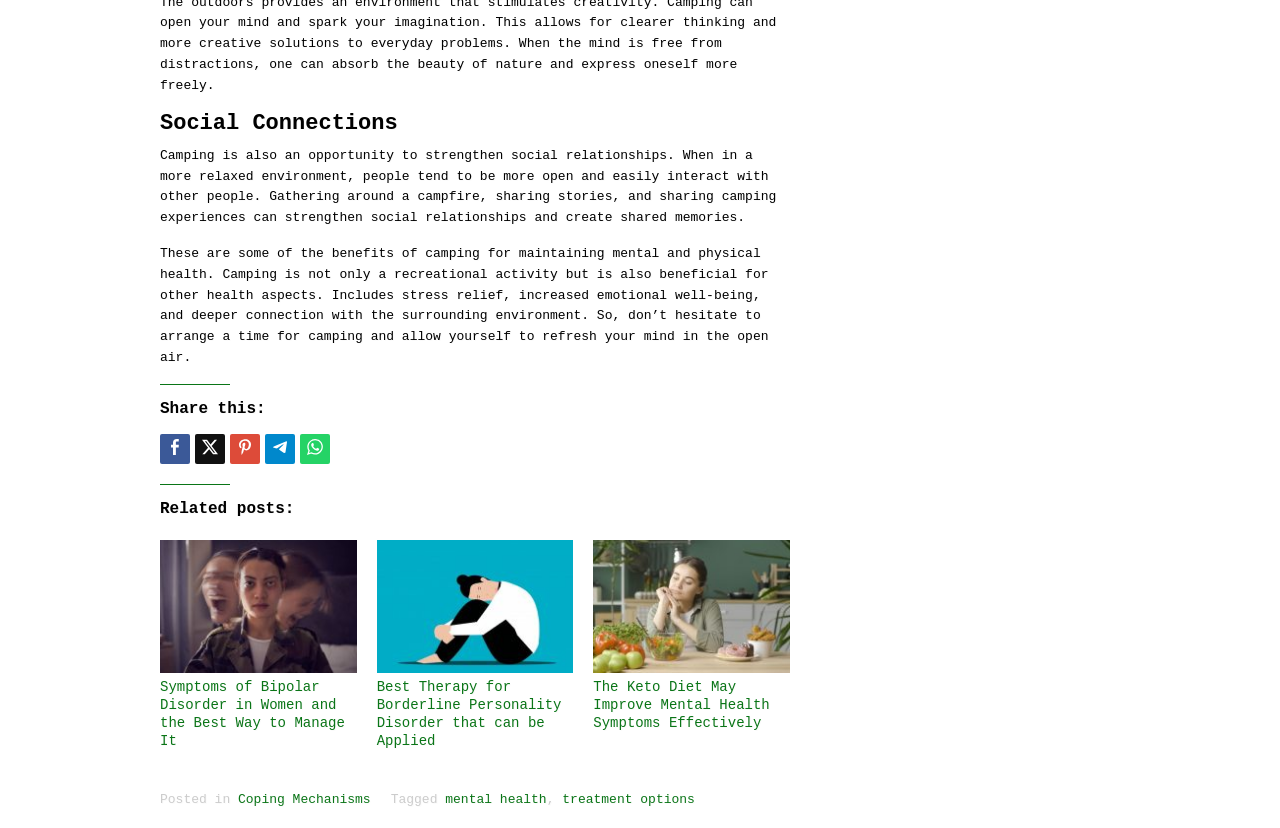Please identify the bounding box coordinates of the area that needs to be clicked to follow this instruction: "Read related post about Symptoms of Bipolar Disorder in Women and the Best Way to Manage It".

[0.125, 0.652, 0.279, 0.812]